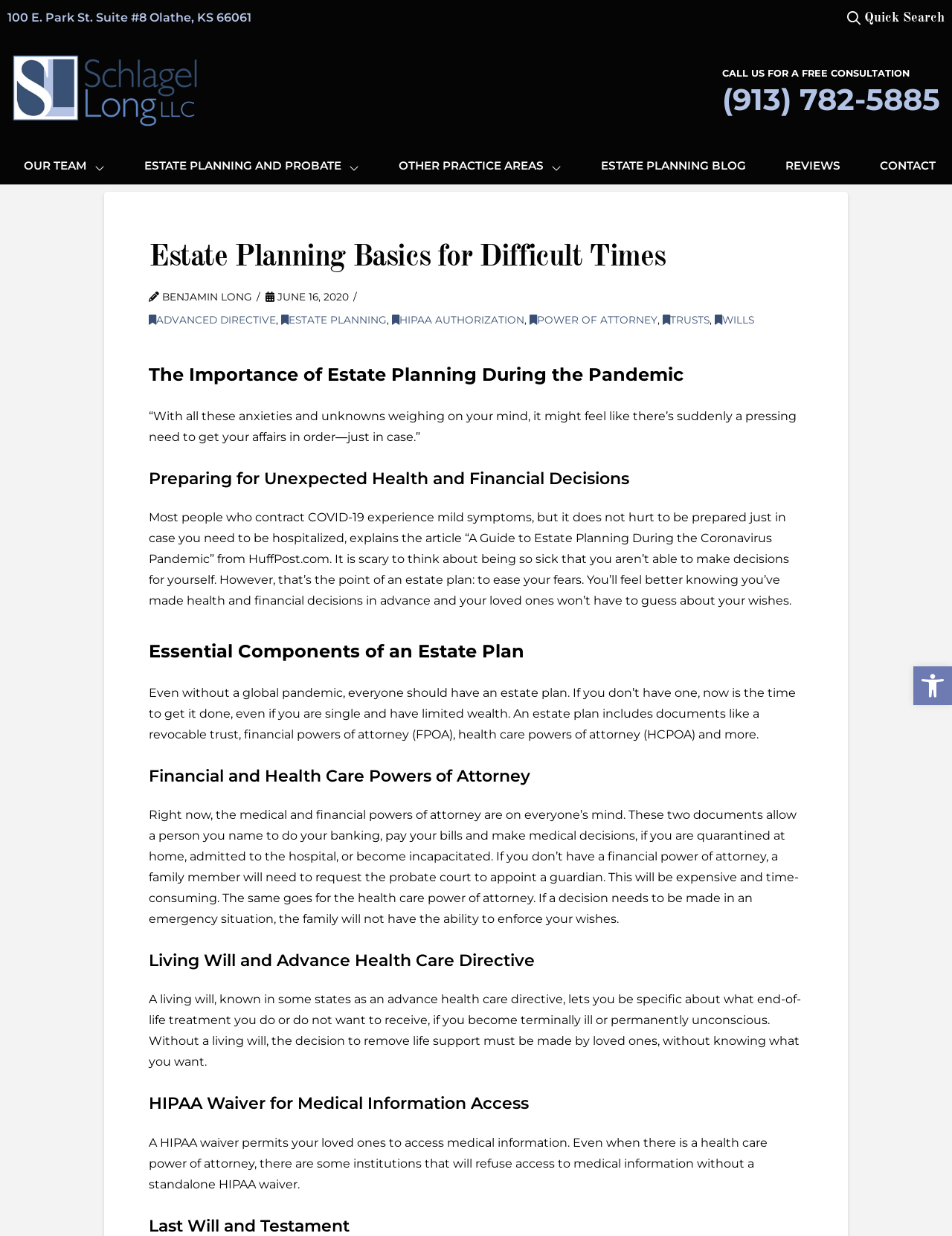Determine the bounding box coordinates of the clickable region to carry out the instruction: "Call the phone number".

[0.759, 0.066, 0.988, 0.095]